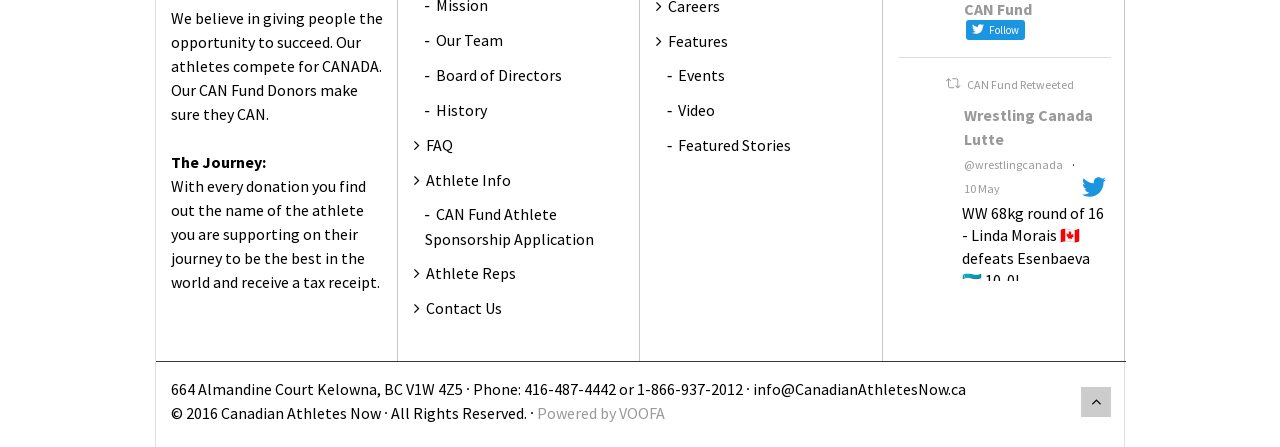Determine the bounding box coordinates for the area that needs to be clicked to fulfill this task: "Click on 'FAQ'". The coordinates must be given as four float numbers between 0 and 1, i.e., [left, top, right, bottom].

[0.323, 0.302, 0.354, 0.346]